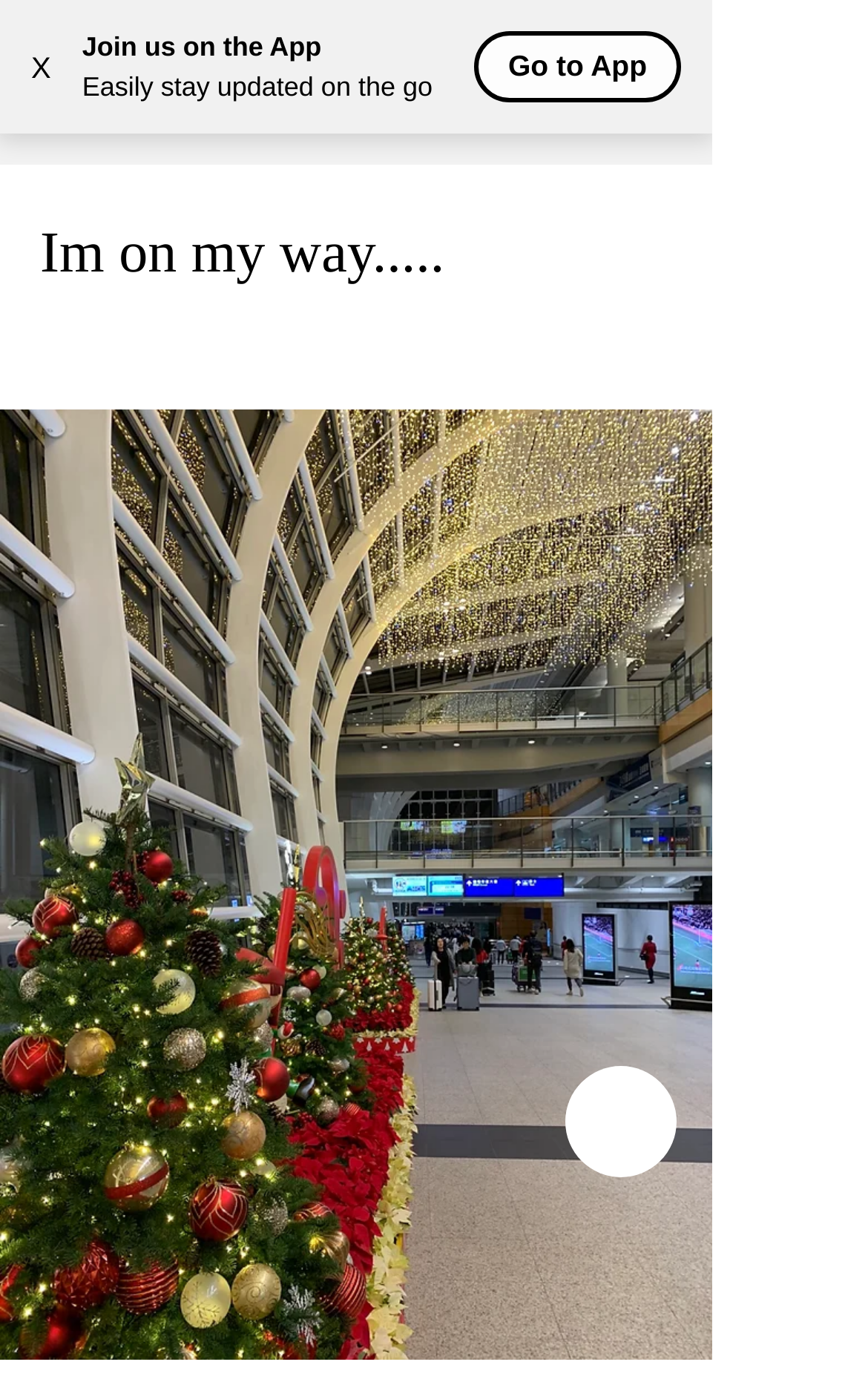Explain in detail what you observe on this webpage.

This webpage appears to be a personal blog or travel journal, with the main content focused on a travel update. At the top left corner, there is a button with an "X" label, likely used for closing a notification or popup. Next to it, there is a promotional section with three lines of text: "Join us on the App", "Easily stay updated on the go", and "Go to App", which suggests that the website has a mobile application.

Below this section, there is a social media bar with three grey icons representing Facebook, Instagram, and Twitter, allowing users to connect with the website's social media presence.

On the top right side, there is a navigation menu labeled "Site" with a dropdown menu, indicated by an image. The menu likely contains links to other sections of the website.

The main content of the webpage is a travel update, with a heading that reads "Im on my way....." and a brief text that mentions trying to catch a plane, arriving in Hong Kong, and heading to Israel. The text is accompanied by a button with an unclear label.

At the bottom right corner, there is a "Chat" button with an accompanying image, possibly used for initiating a conversation or accessing a chat service.

Throughout the webpage, there are several images, including the social media icons, the navigation menu image, and the image accompanying the "Chat" button.